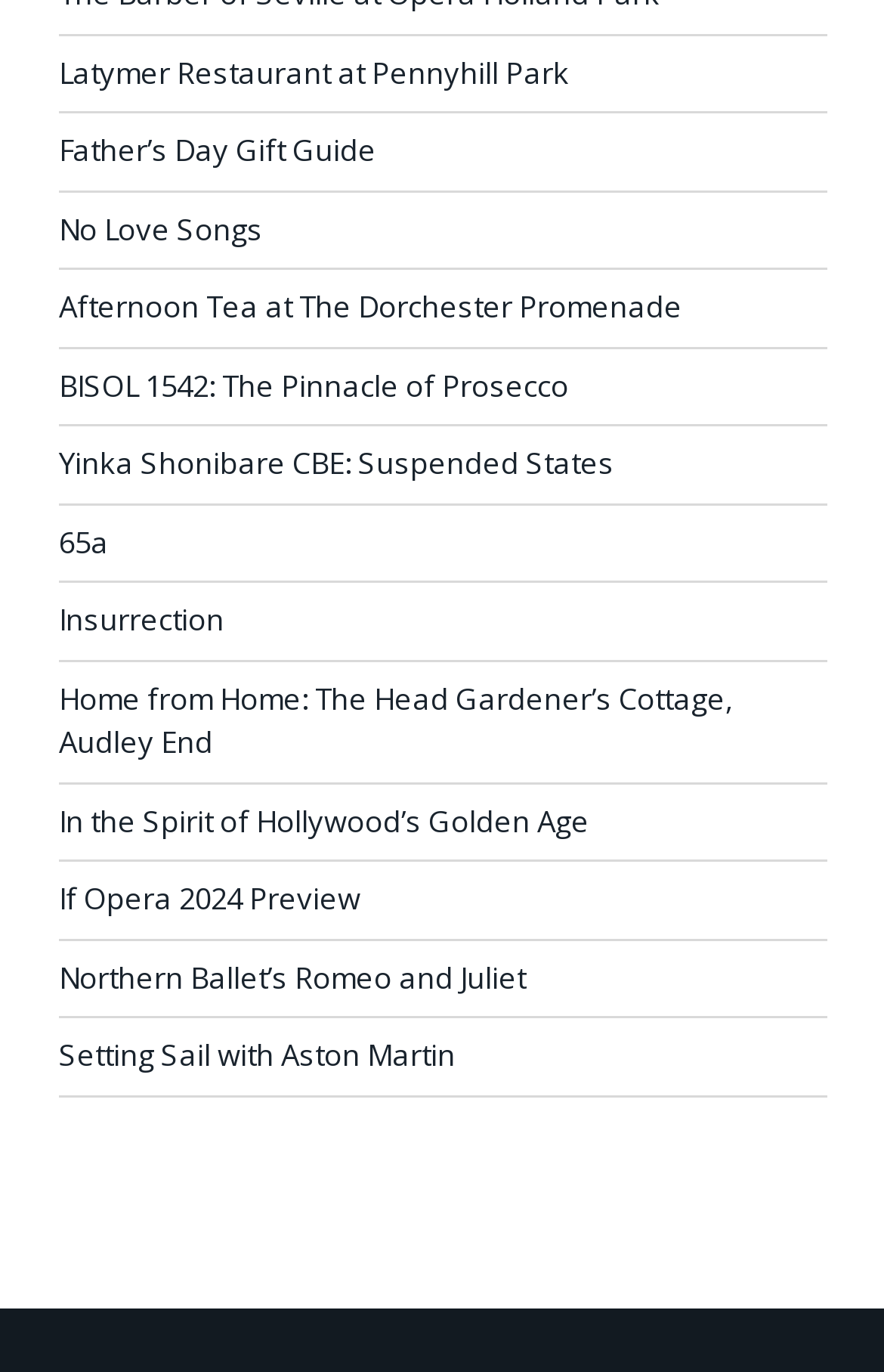Please locate the bounding box coordinates of the element that needs to be clicked to achieve the following instruction: "Explore Home from Home: The Head Gardener’s Cottage, Audley End". The coordinates should be four float numbers between 0 and 1, i.e., [left, top, right, bottom].

[0.067, 0.493, 0.828, 0.555]